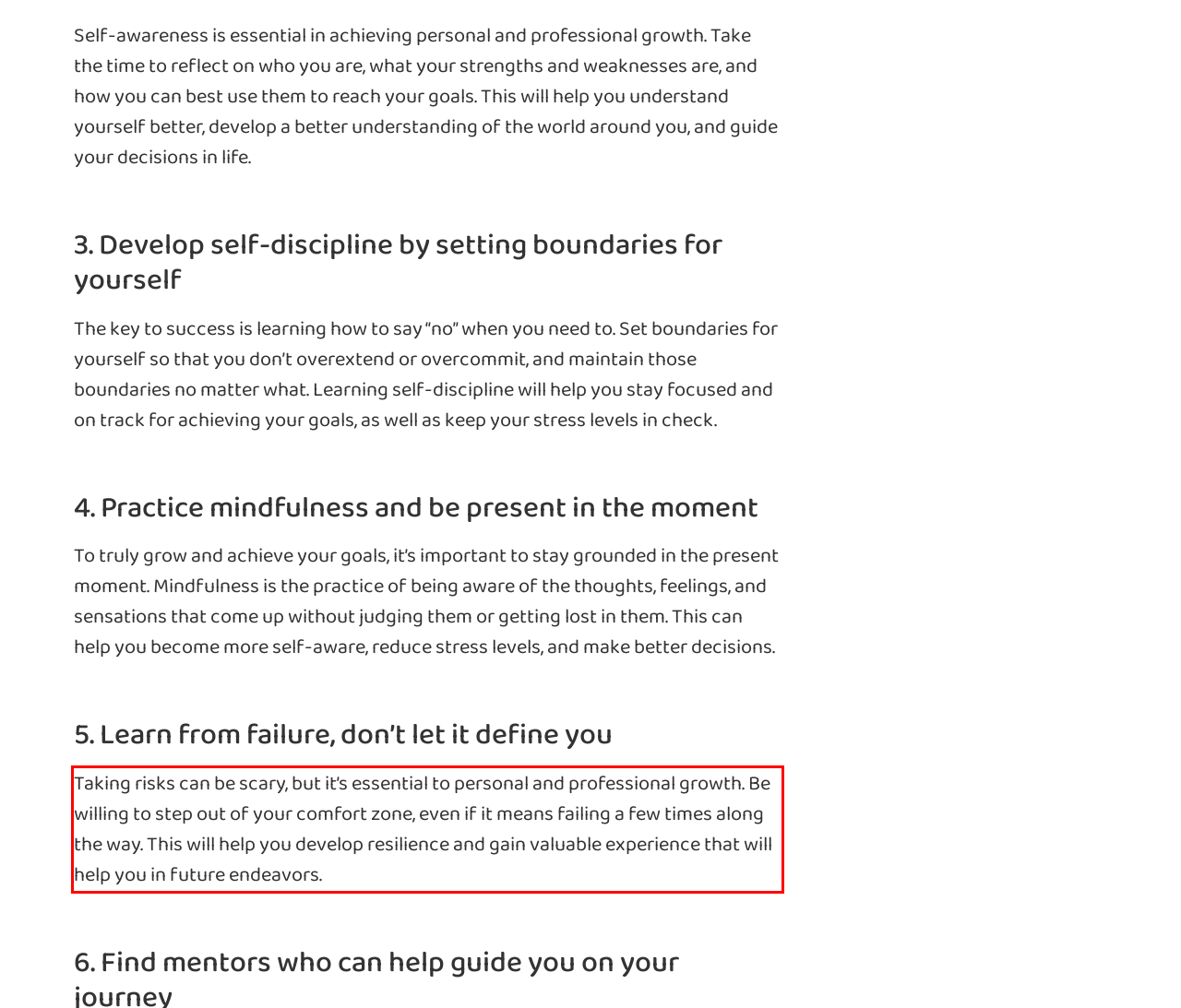Review the webpage screenshot provided, and perform OCR to extract the text from the red bounding box.

Taking risks can be scary, but it’s essential to personal and professional growth. Be willing to step out of your comfort zone, even if it means failing a few times along the way. This will help you develop resilience and gain valuable experience that will help you in future endeavors.